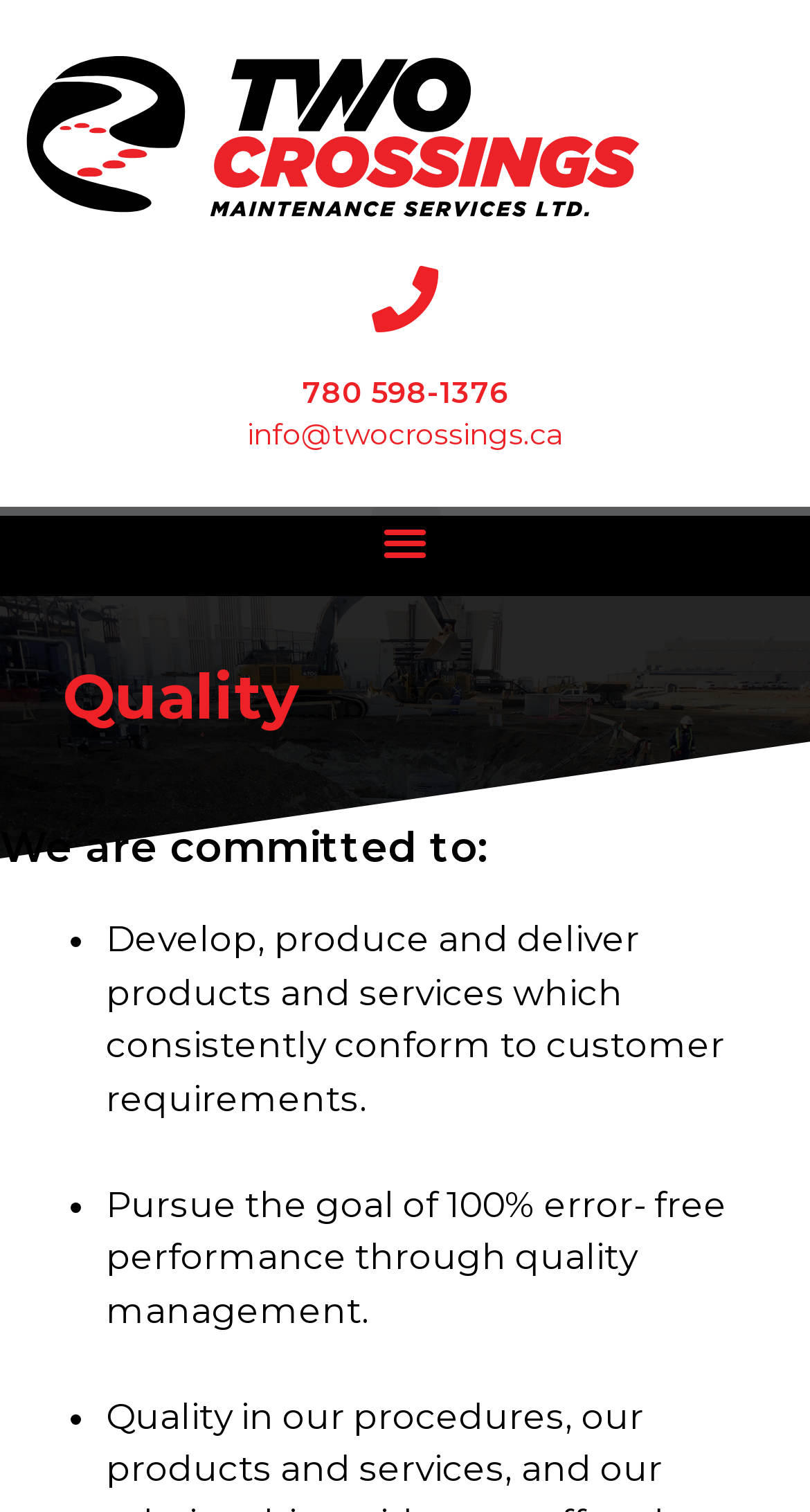Give a short answer to this question using one word or a phrase:
Is the menu toggle button expanded?

No